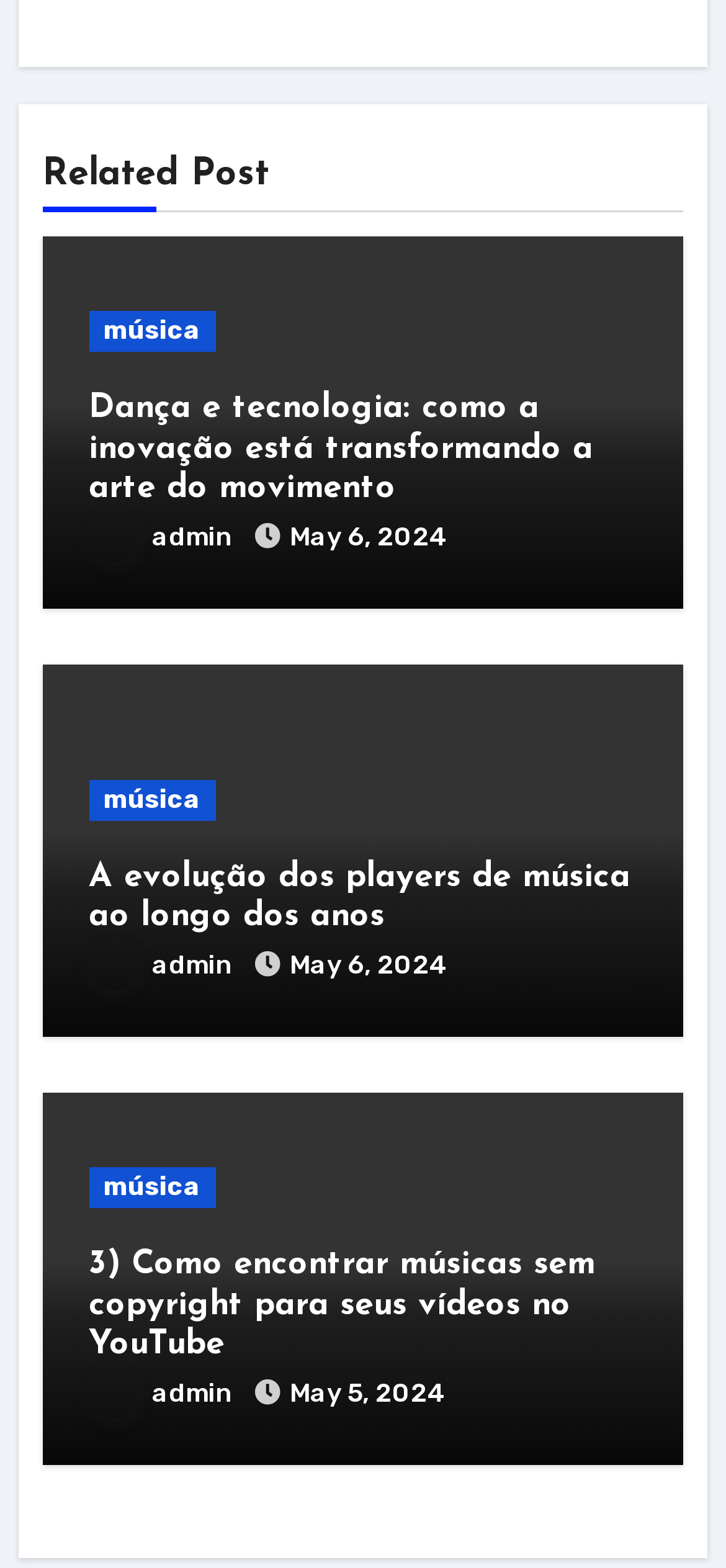What is the date of the latest article?
Answer the question with a single word or phrase, referring to the image.

May 6, 2024